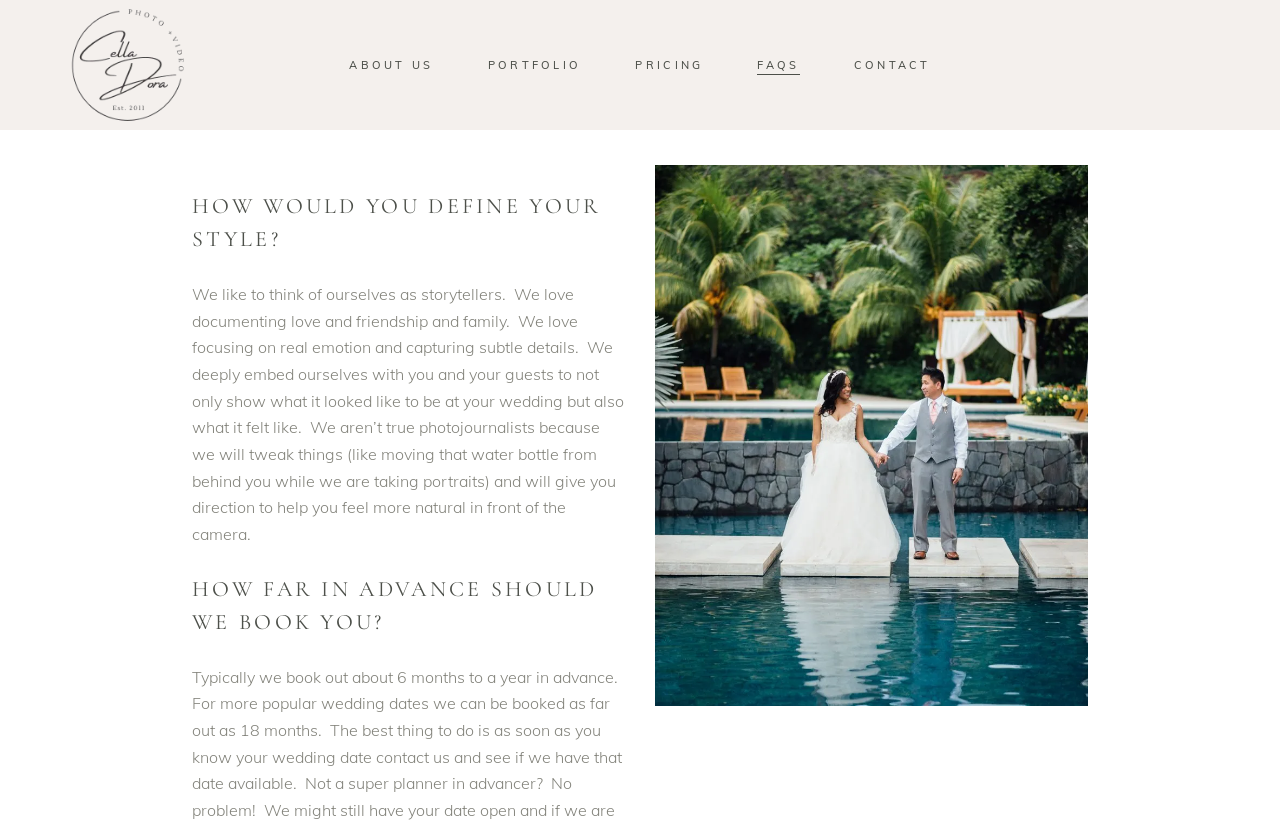What is the subject of the image on the webpage?
Refer to the screenshot and deliver a thorough answer to the question presented.

The image on the webpage is described as 'Costa Rica Destination Wedding Dreams', which suggests that the subject of the image is a destination wedding in Costa Rica.